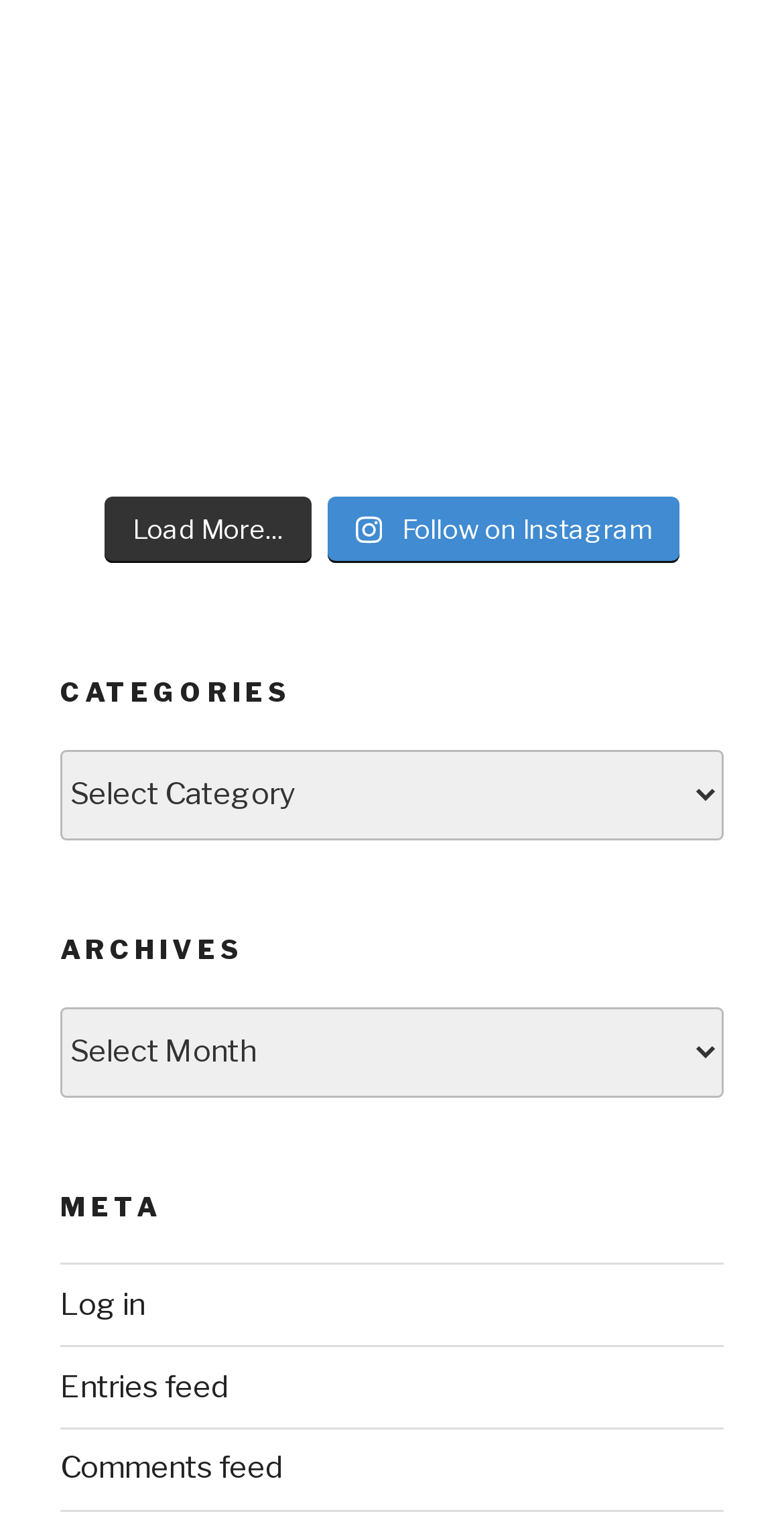Utilize the information from the image to answer the question in detail:
What are the categories available?

The webpage has a combobox labeled 'Categories' which suggests that there are categories available, but the specific categories are not listed on the current webpage.